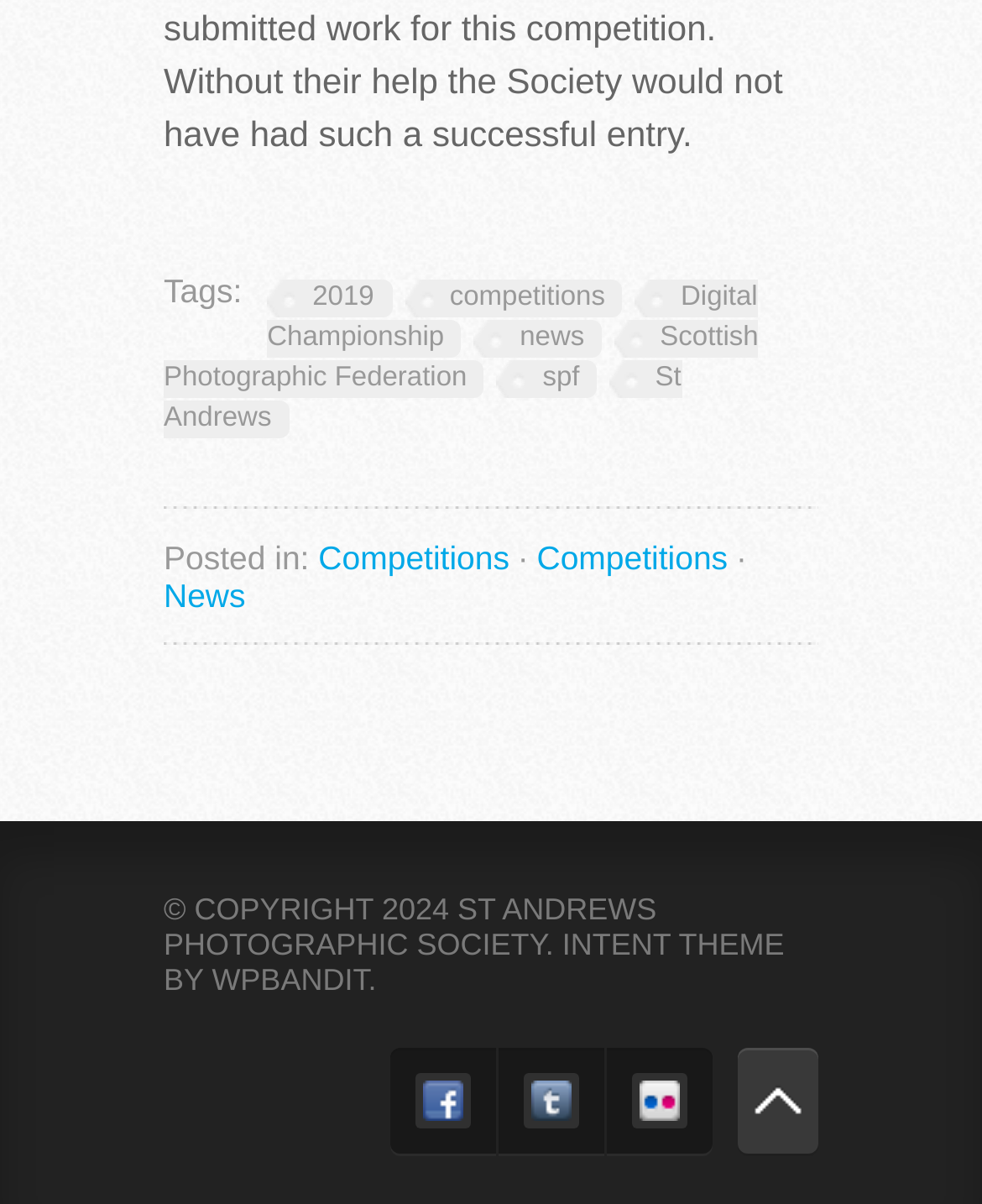Determine the bounding box coordinates of the section I need to click to execute the following instruction: "Read news about the Scottish Photographic Federation". Provide the coordinates as four float numbers between 0 and 1, i.e., [left, top, right, bottom].

[0.167, 0.536, 0.772, 0.601]